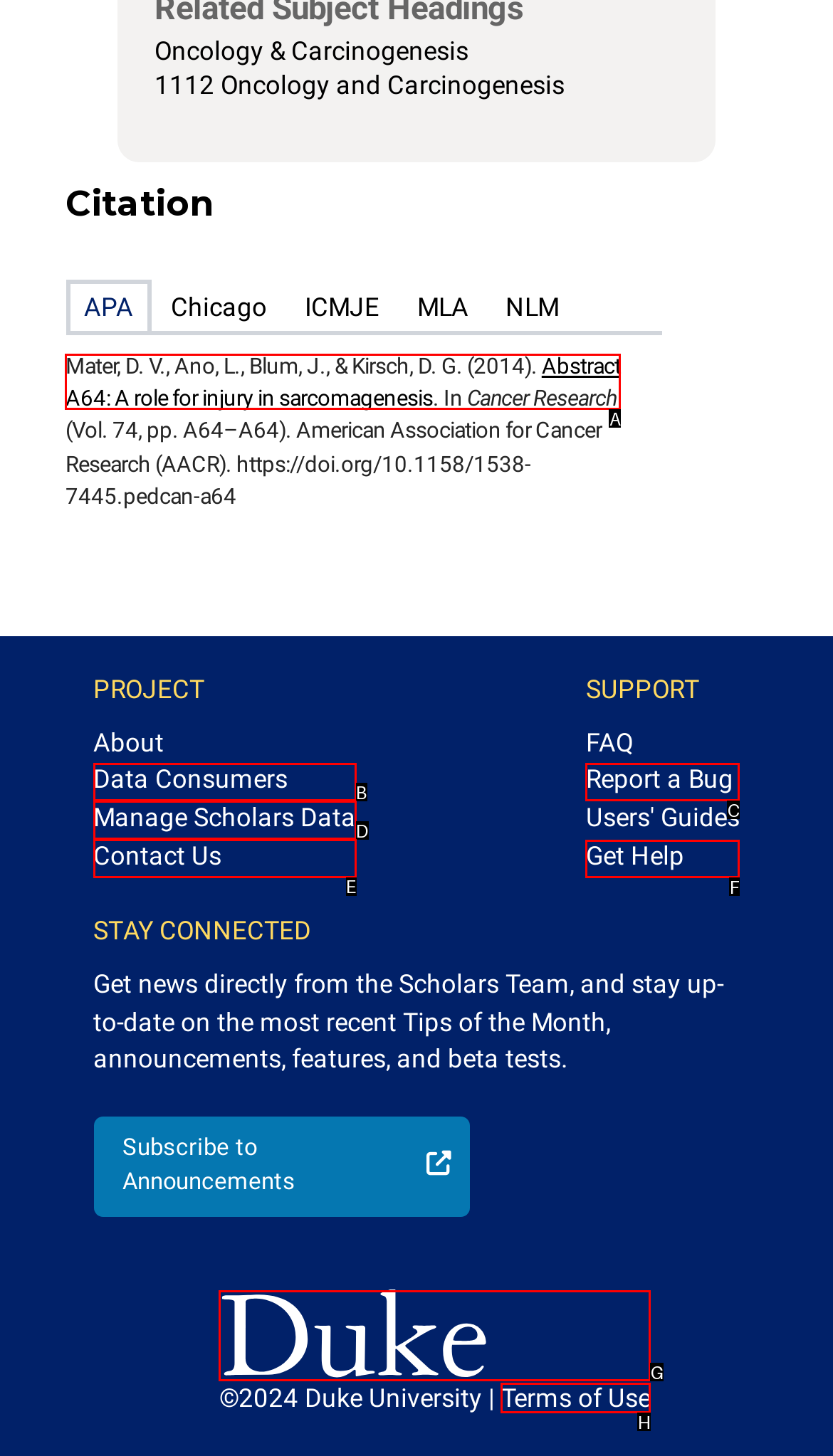Select the option I need to click to accomplish this task: Go to 'Herb FAQs'
Provide the letter of the selected choice from the given options.

None